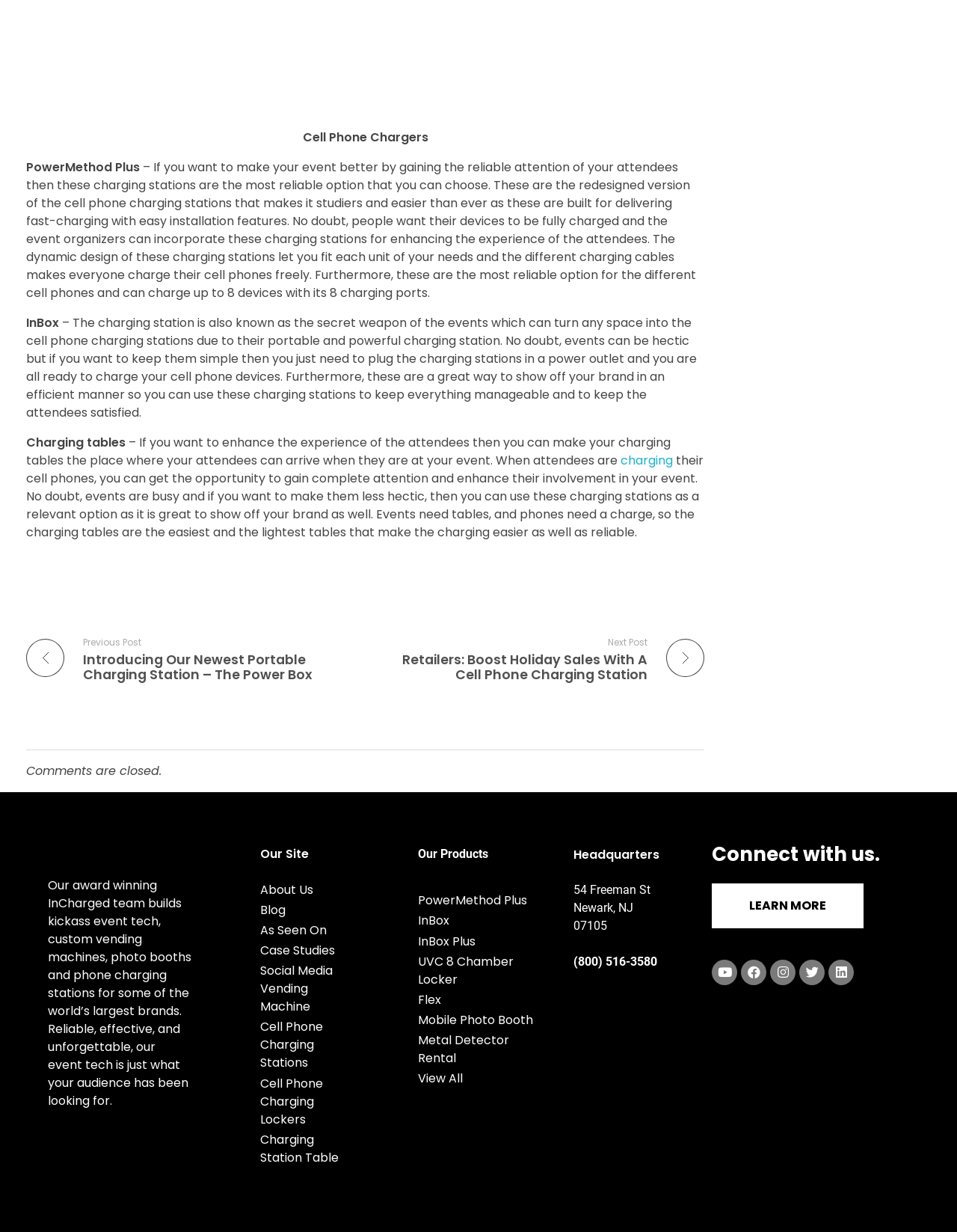How many devices can the charging station charge?
Could you answer the question in a detailed manner, providing as much information as possible?

The text mentions that the charging station can charge up to 8 devices with its 8 charging ports.